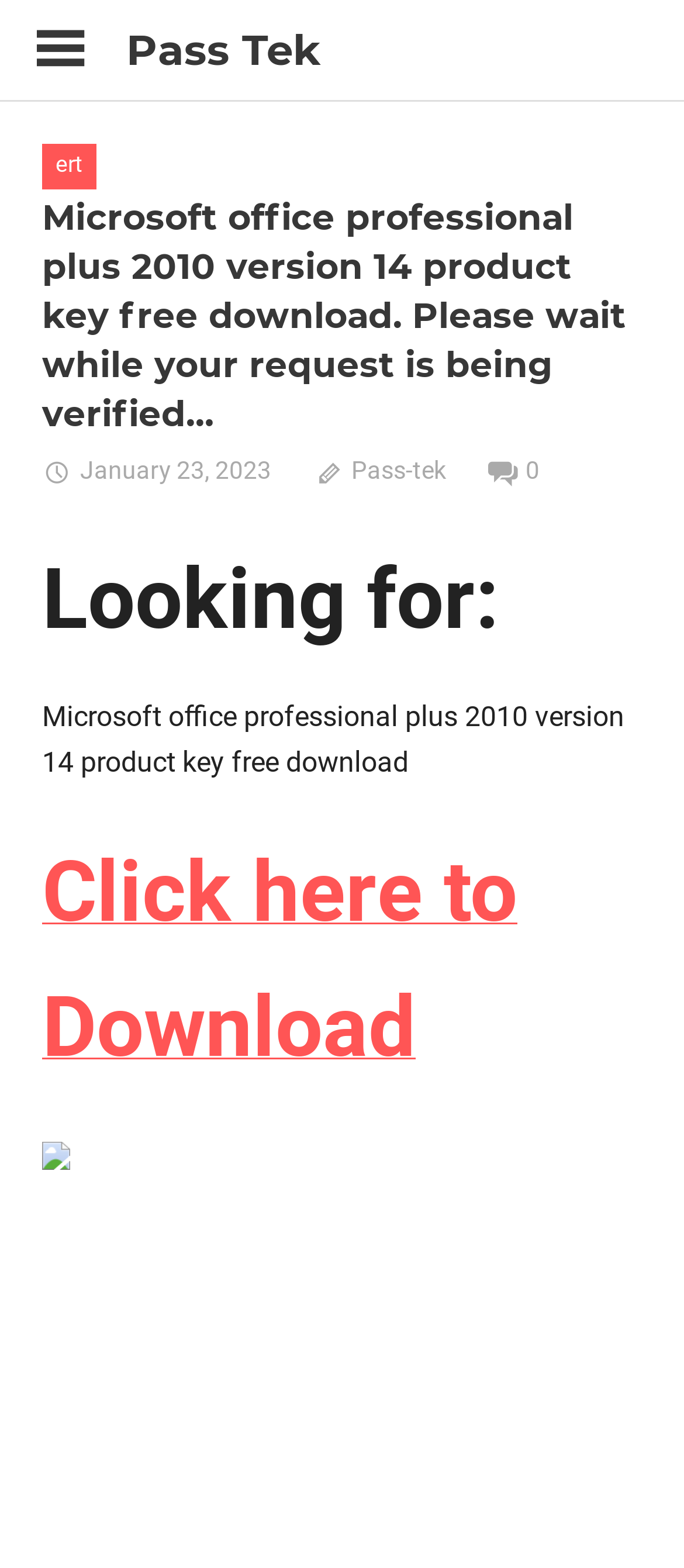Please analyze the image and give a detailed answer to the question:
What is the action required to download the software?

The link 'Click here to Download' is present on the webpage, indicating that clicking on this link will initiate the download of the software.